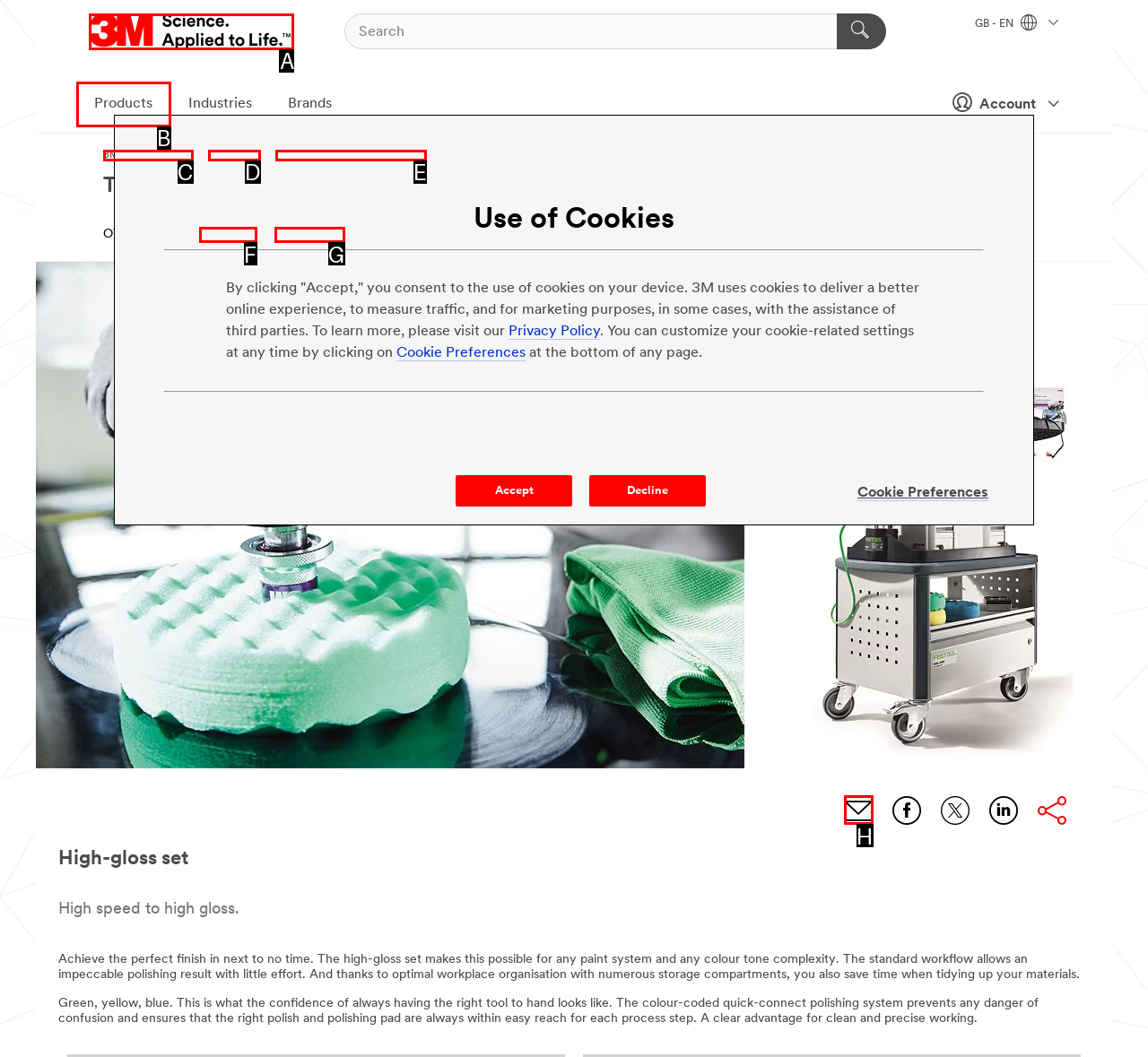Choose the letter of the element that should be clicked to complete the task: Click the 3M Logo
Answer with the letter from the possible choices.

A